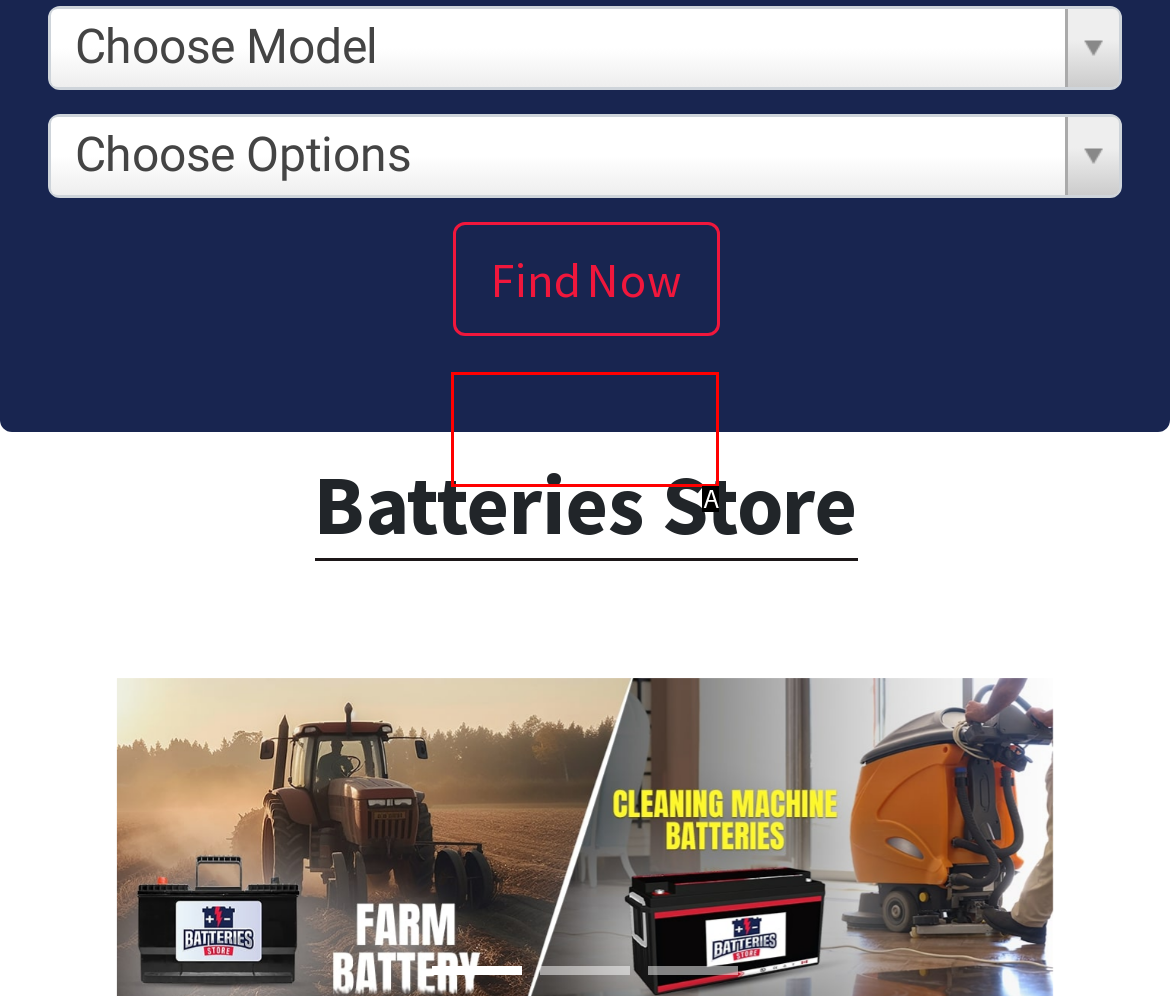Choose the HTML element that corresponds to the description: Find Now
Provide the answer by selecting the letter from the given choices.

A